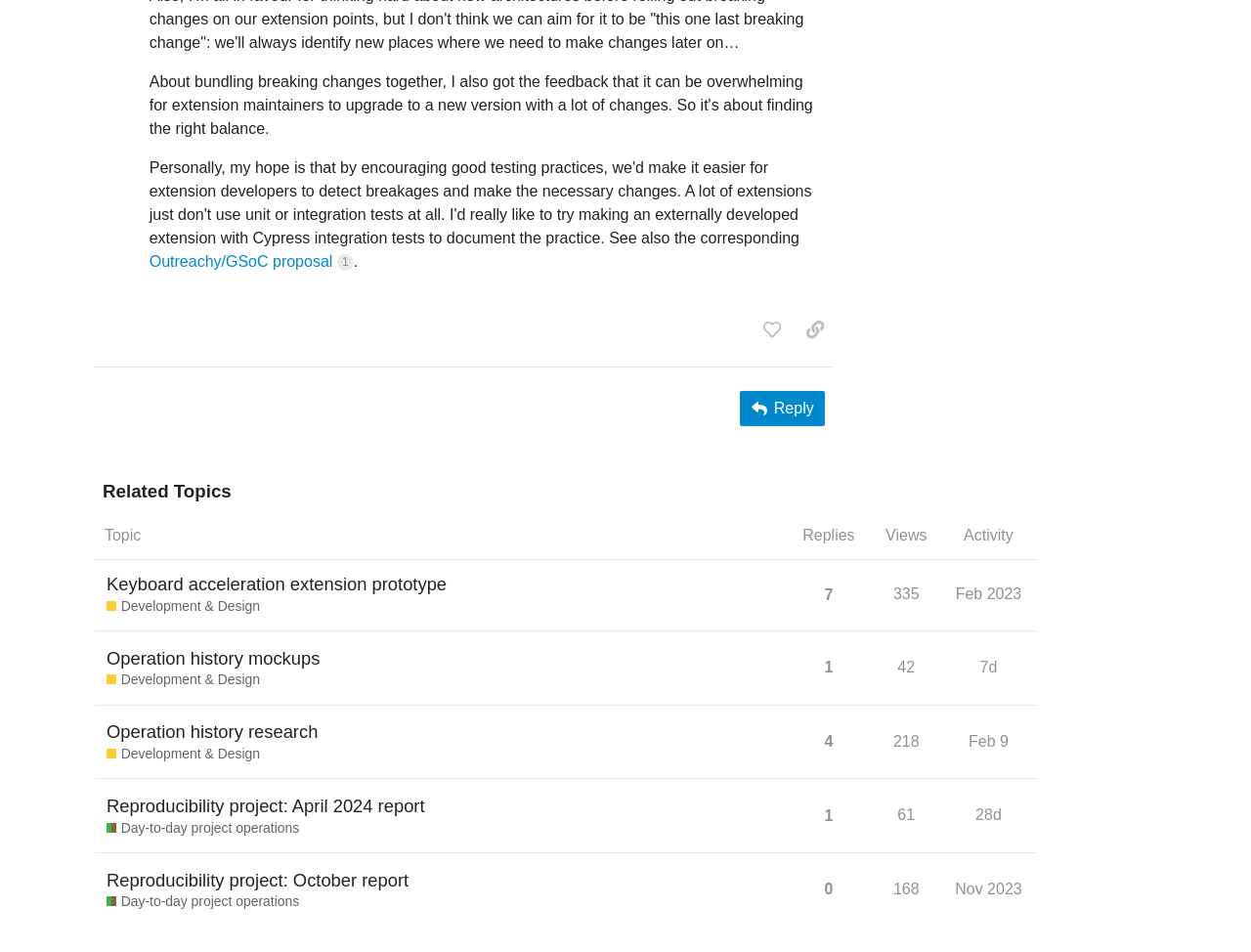Determine the bounding box coordinates for the clickable element to execute this instruction: "Like this post". Provide the coordinates as four float numbers between 0 and 1, i.e., [left, top, right, bottom].

[0.602, 0.329, 0.632, 0.364]